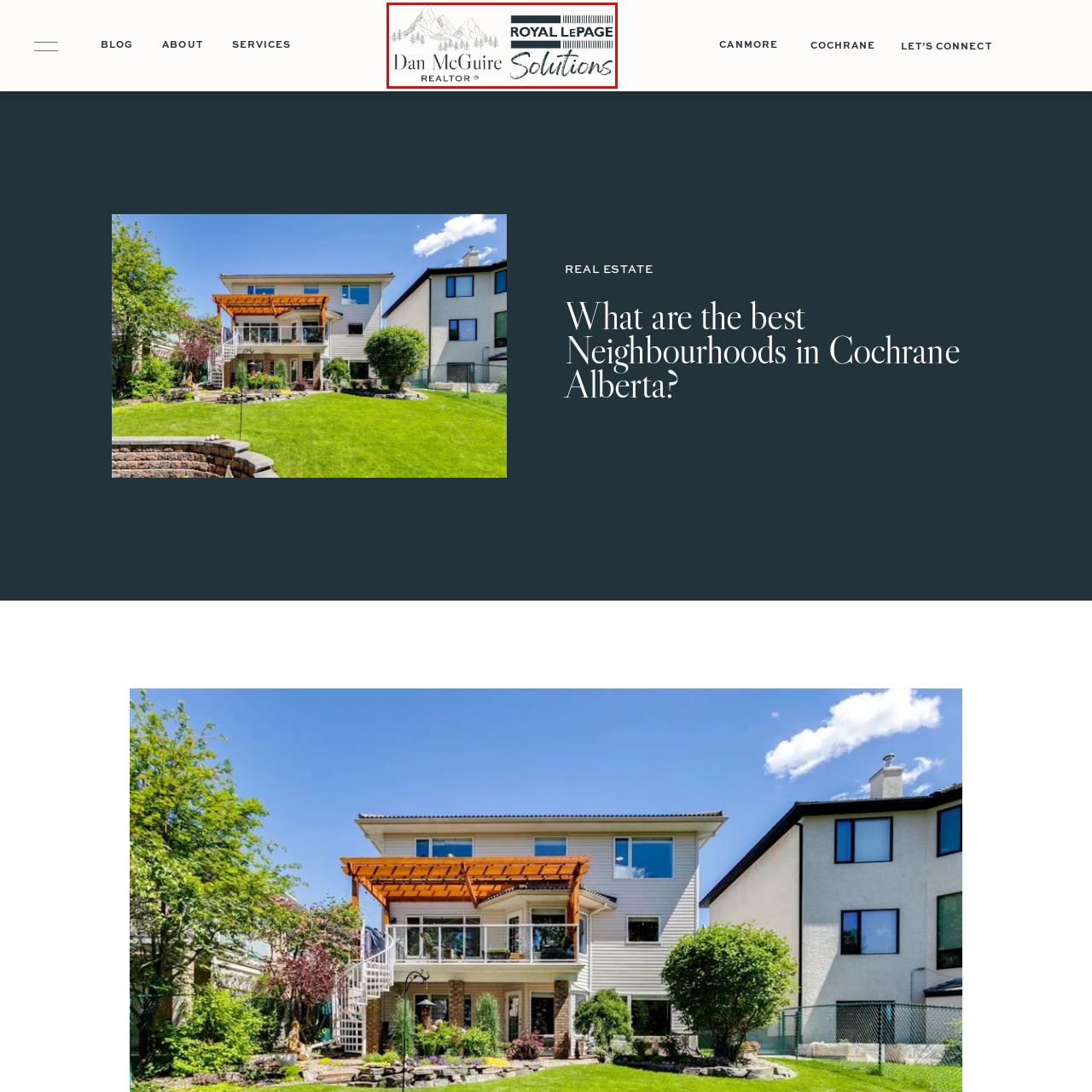What is the name of the real estate company affiliated with Dan McGuire? Inspect the image encased in the red bounding box and answer using only one word or a brief phrase.

Royal LePage Solutions